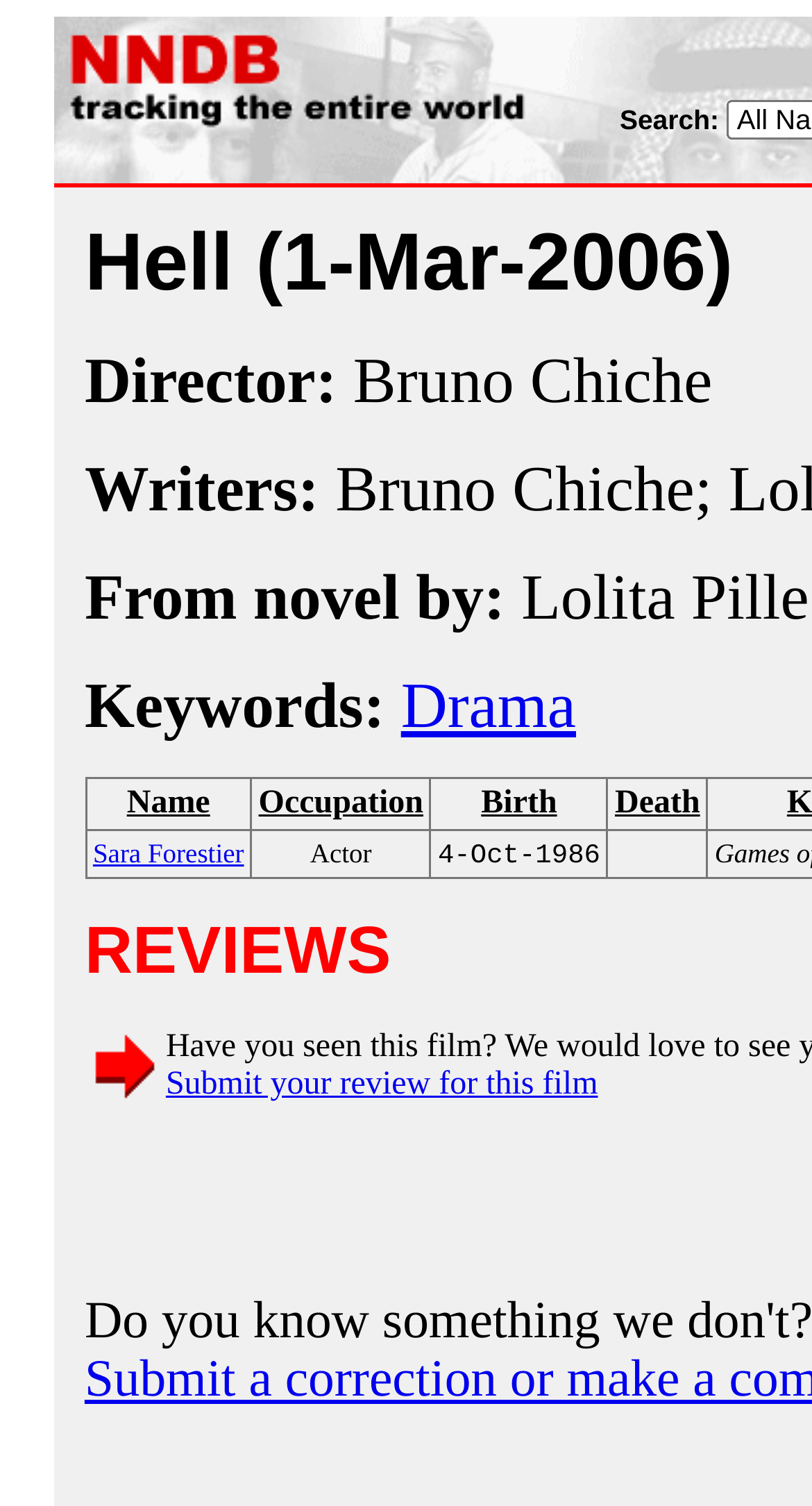Using the webpage screenshot, find the UI element described by Sara Forestier. Provide the bounding box coordinates in the format (top-left x, top-left y, bottom-right x, bottom-right y), ensuring all values are floating point numbers between 0 and 1.

[0.114, 0.555, 0.3, 0.578]